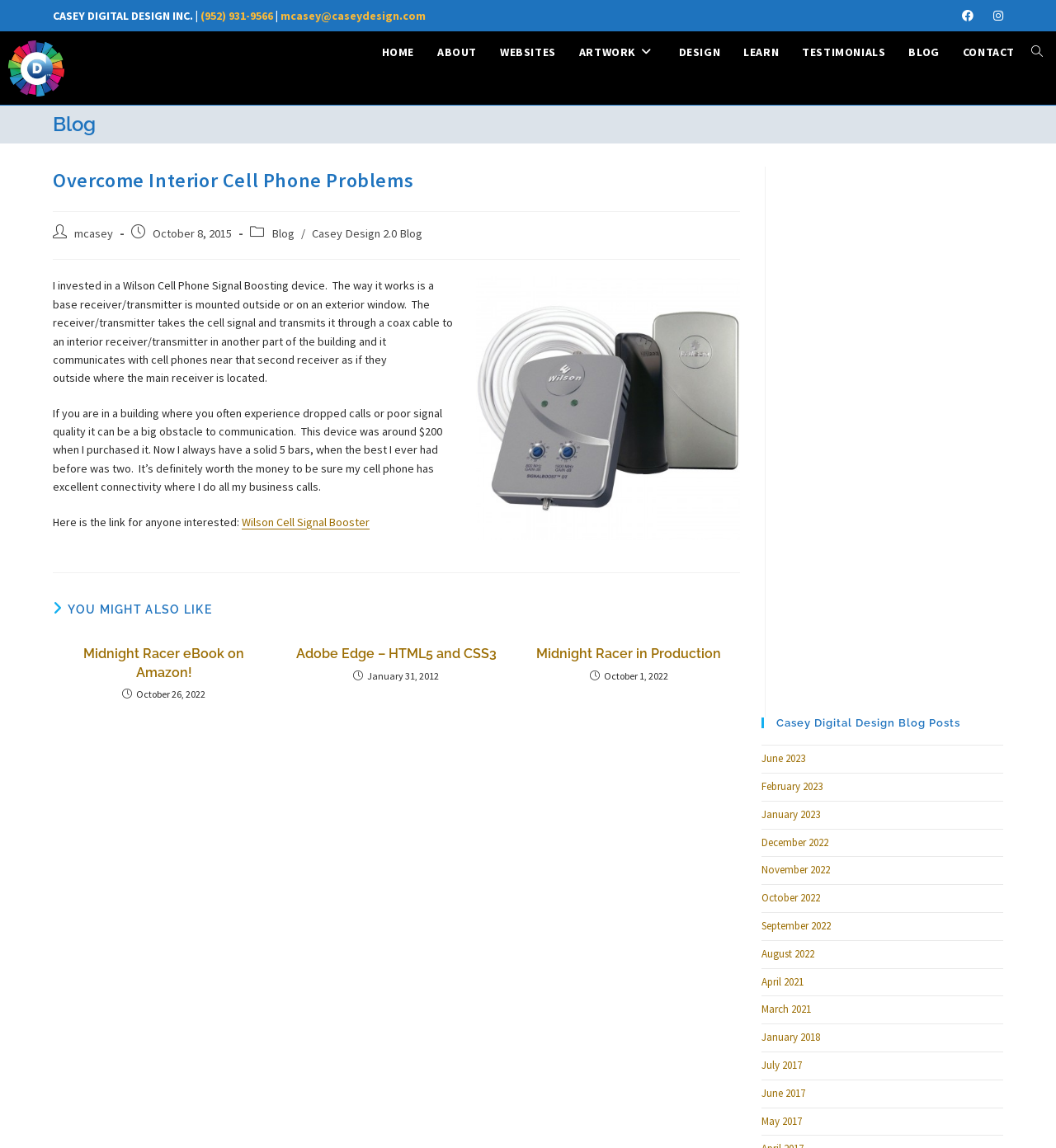How many related blog posts are shown?
Give a comprehensive and detailed explanation for the question.

I counted the number of related blog posts by looking at the section with the heading 'YOU MIGHT ALSO LIKE', which includes three article elements with links to other blog posts.